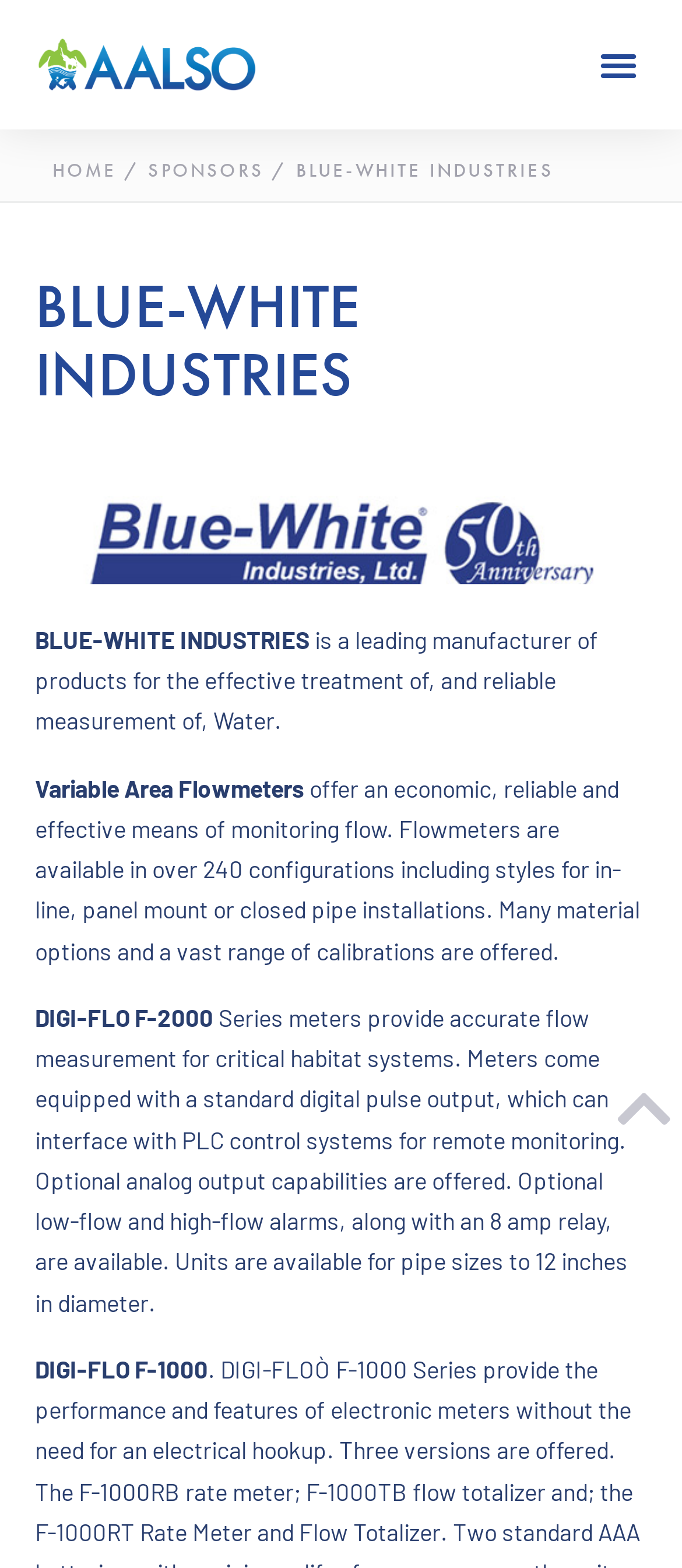Use a single word or phrase to answer the following:
What is the name of the product series mentioned twice?

DIGI-FLO